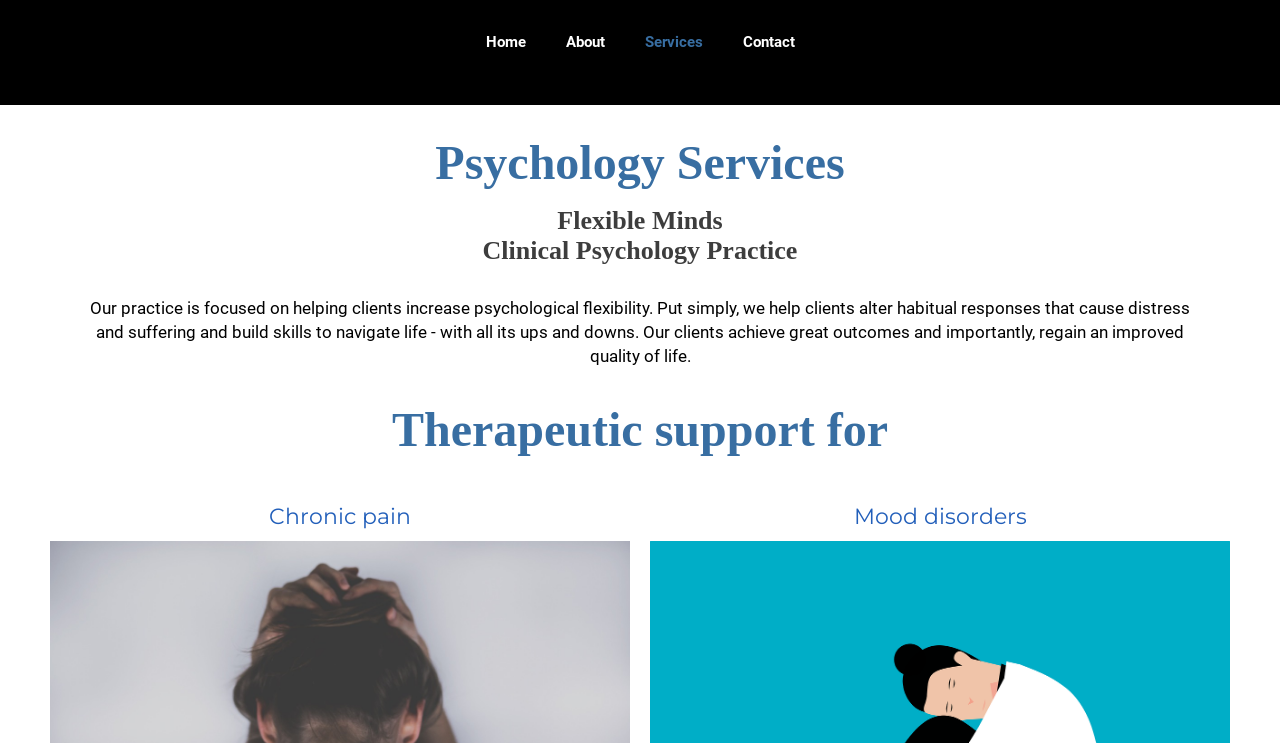Utilize the information from the image to answer the question in detail:
What is the focus of the psychology services?

I found the answer by reading the StaticText element with the text 'Our practice is focused on helping clients increase psychological flexibility...'. This text explains the focus of the psychology services, which is to help clients increase psychological flexibility.